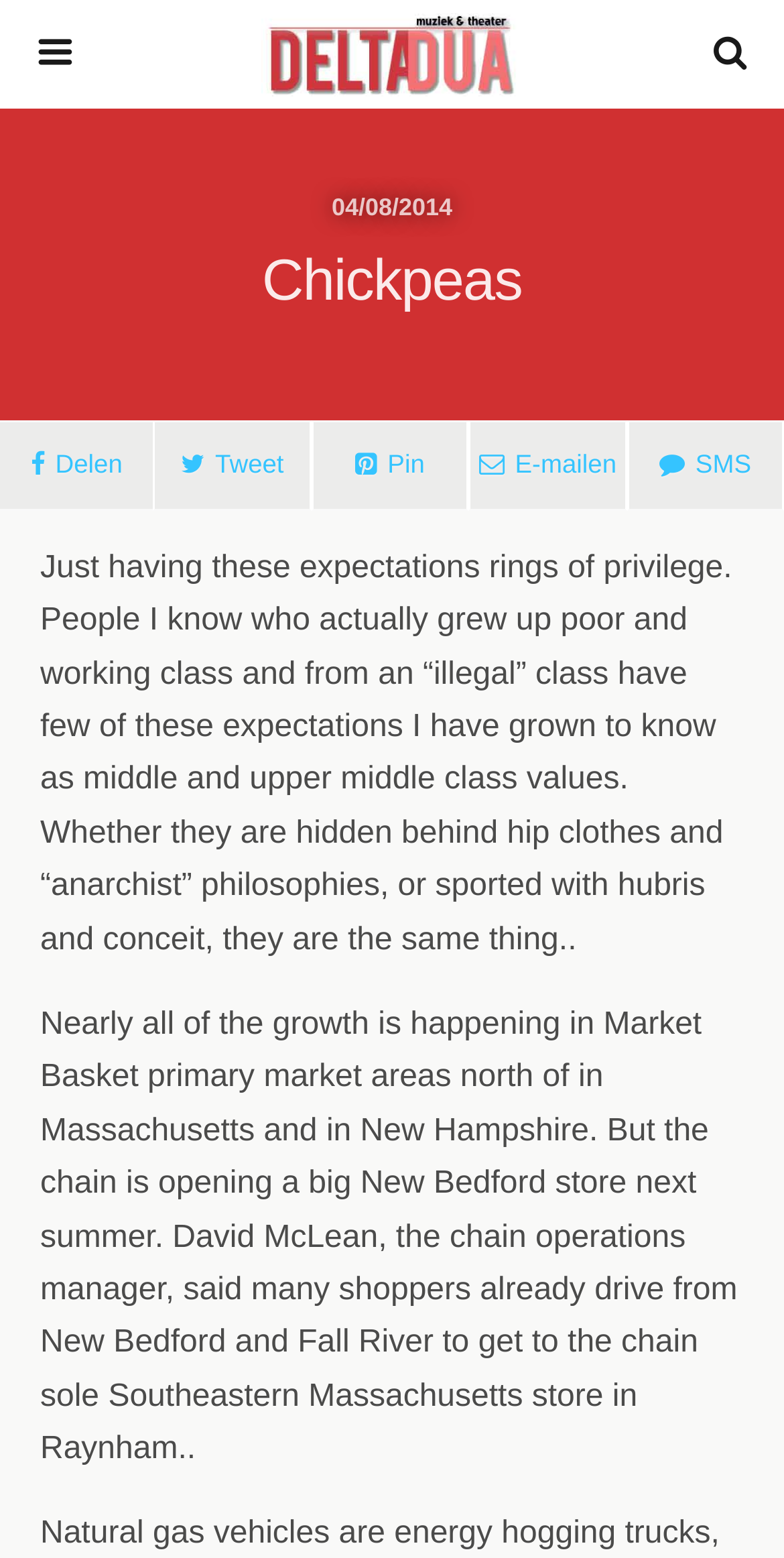What is the topic of the first paragraph?
Please provide a comprehensive answer to the question based on the webpage screenshot.

I read the first paragraph on the webpage and found that it discusses the topic of privilege, specifically how people from different backgrounds have different expectations.